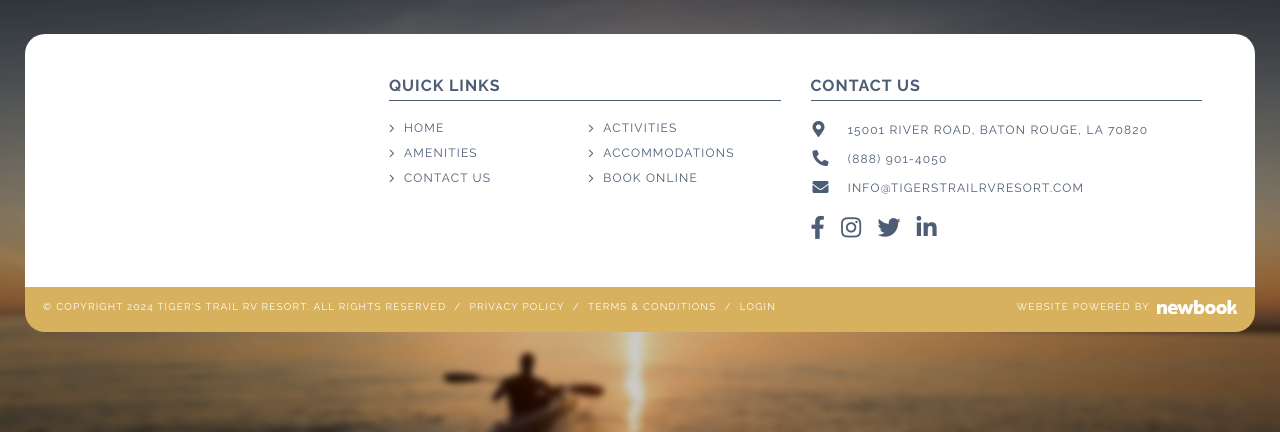What is the email address of Tiger's Trail RV Resort?
Answer the question with a single word or phrase derived from the image.

INFO@TIGERSTRAILRVRESORT.COM